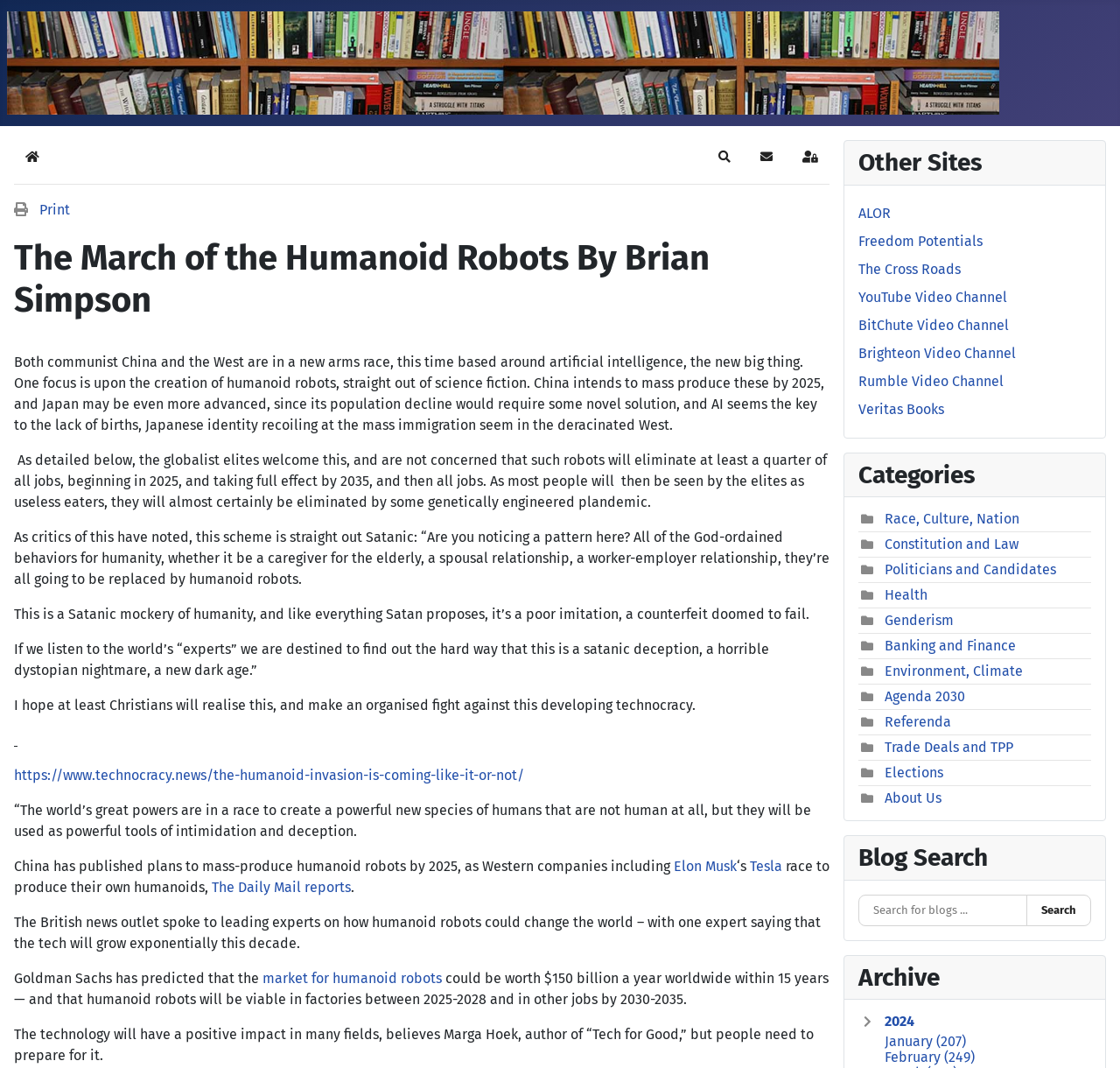Give a detailed account of the webpage's layout and content.

This webpage is an article titled "The March of the Humanoid Robots By Brian Simpson". At the top, there is a link to "blog.alor.org" accompanied by an image, and a navigation menu with links to "Home", "Search", "Subscribe to blog", and "Sign In". 

Below the navigation menu, there is a heading with the article title, followed by a brief summary of the article. The article discusses the development of humanoid robots, particularly in China and Japan, and their potential impact on jobs and society. The text is divided into several paragraphs, with quotes and references to external sources.

On the right side of the page, there are links to other websites, including "ALOR", "Freedom Potentials", "The Cross Roads", and several video channels. Below these links, there is a list of categories, including "Race, Culture, Nation", "Constitution and Law", "Politicians and Candidates", and others, each with a link to related articles.

Overall, the webpage has a simple layout with a focus on the article content, and provides easy access to related information and other resources through the navigation menu and links.